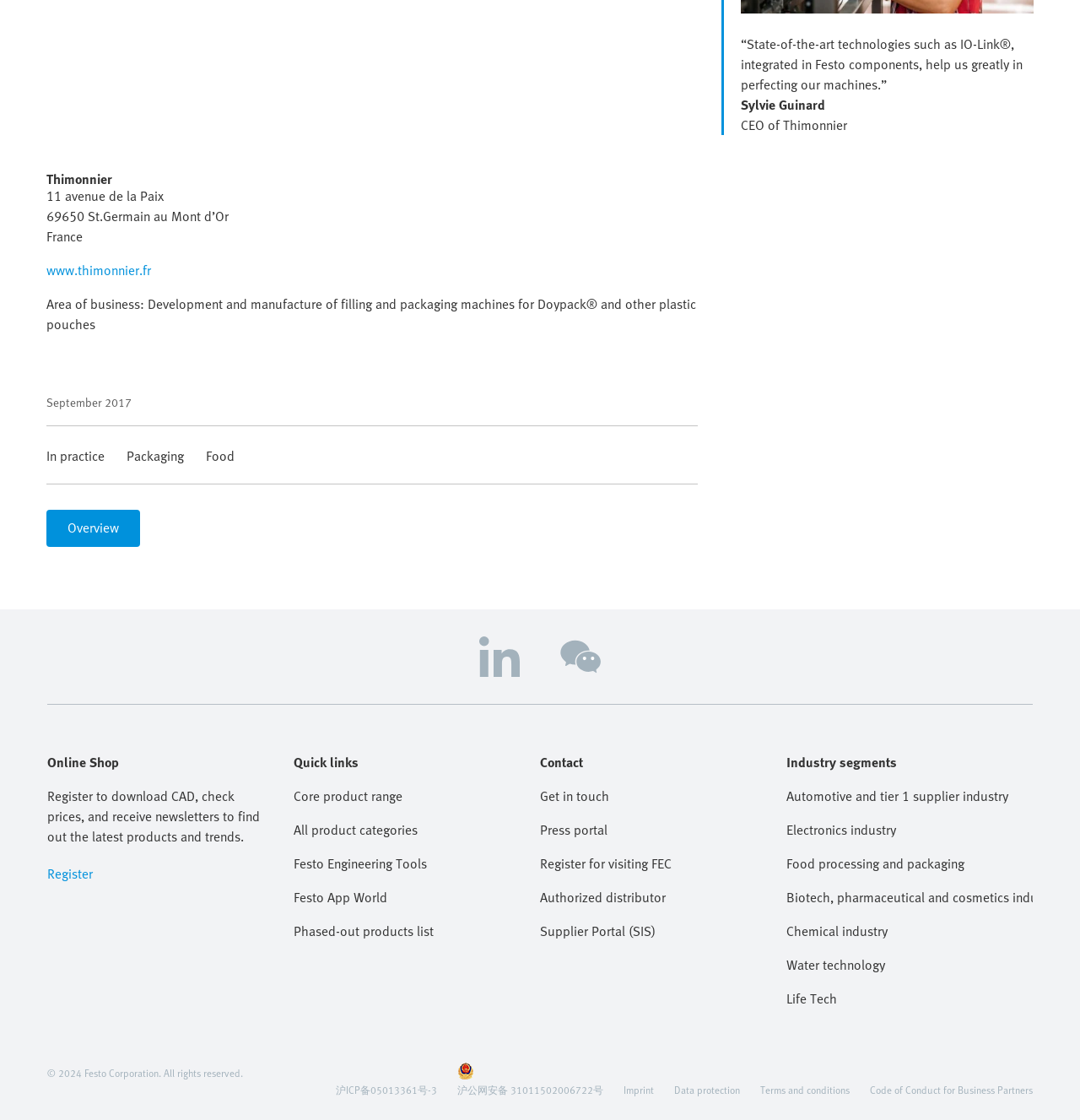Indicate the bounding box coordinates of the clickable region to achieve the following instruction: "Click the link about Martin Gerster."

None